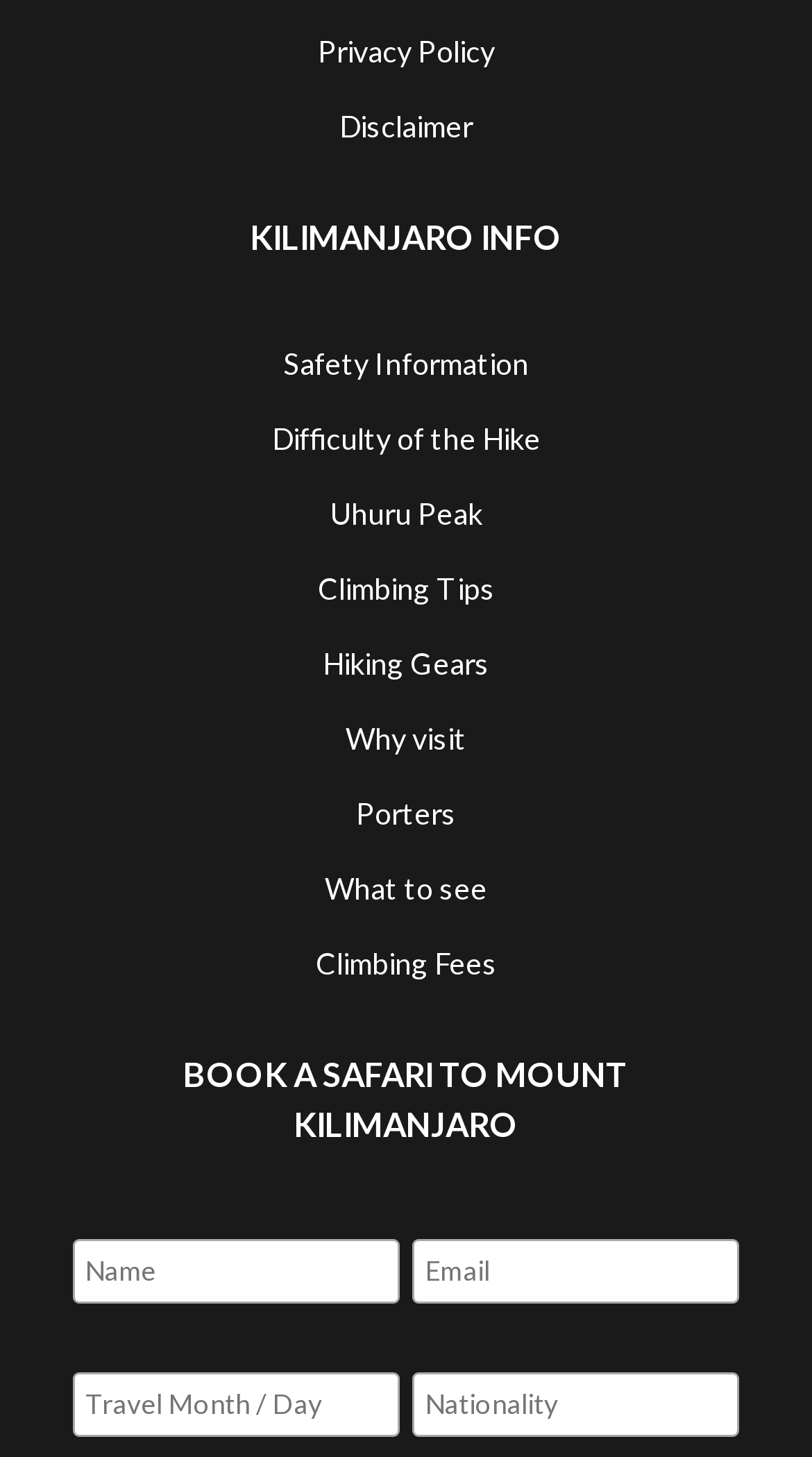Use a single word or phrase to answer the question:
What is the purpose of the form at the bottom of the page?

Book a safari